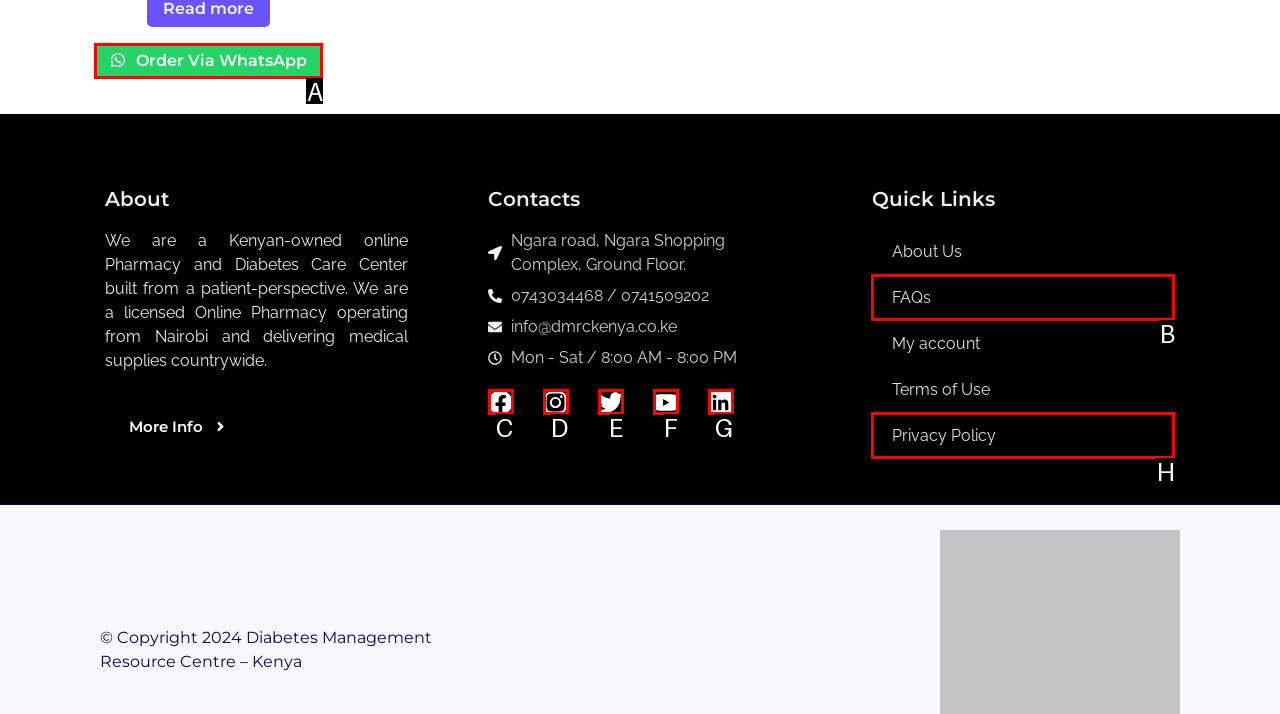From the given options, choose the HTML element that aligns with the description: Instagram. Respond with the letter of the selected element.

D